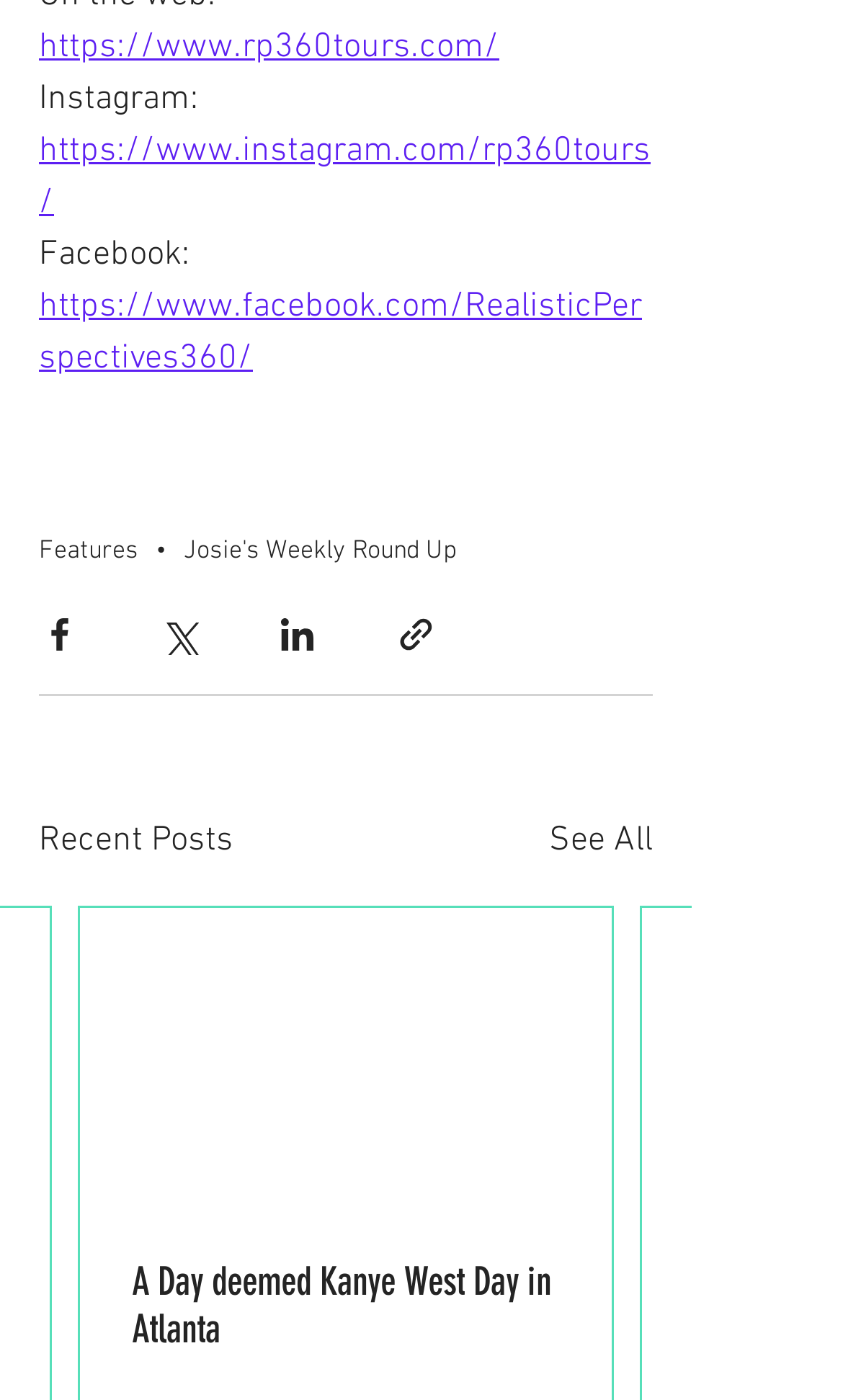Determine the bounding box coordinates of the region I should click to achieve the following instruction: "Explore the Features". Ensure the bounding box coordinates are four float numbers between 0 and 1, i.e., [left, top, right, bottom].

[0.046, 0.382, 0.164, 0.404]